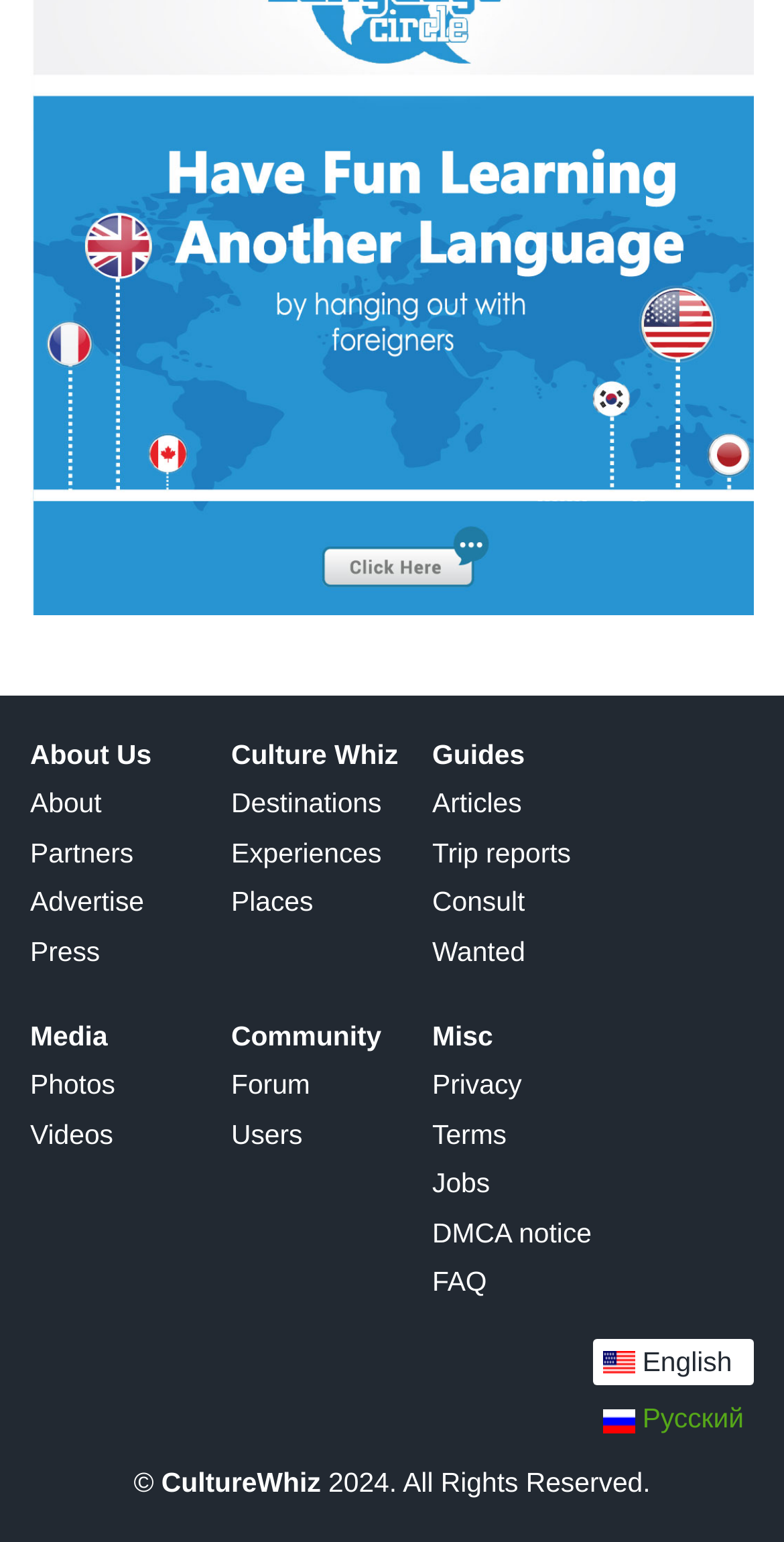Predict the bounding box of the UI element based on the description: "Consult". The coordinates should be four float numbers between 0 and 1, formatted as [left, top, right, bottom].

[0.551, 0.573, 0.808, 0.605]